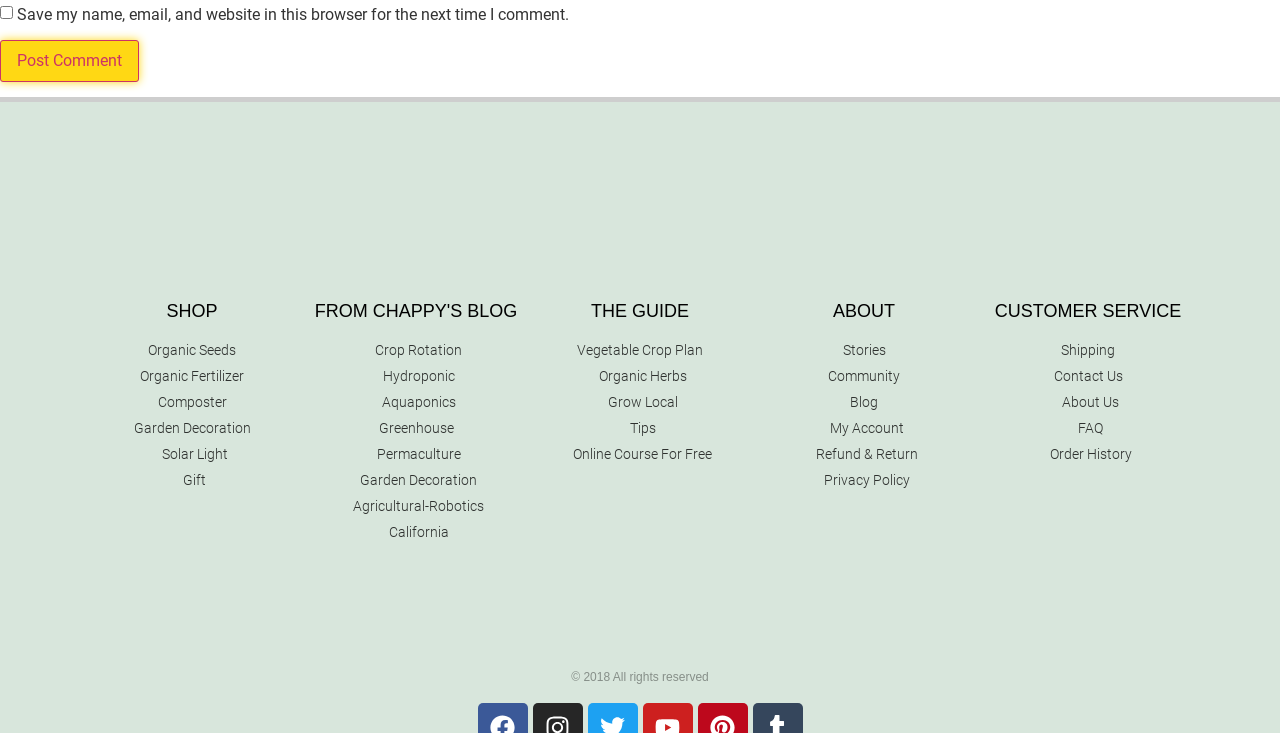What is the copyright year mentioned at the bottom of the page?
Please look at the screenshot and answer using one word or phrase.

2018